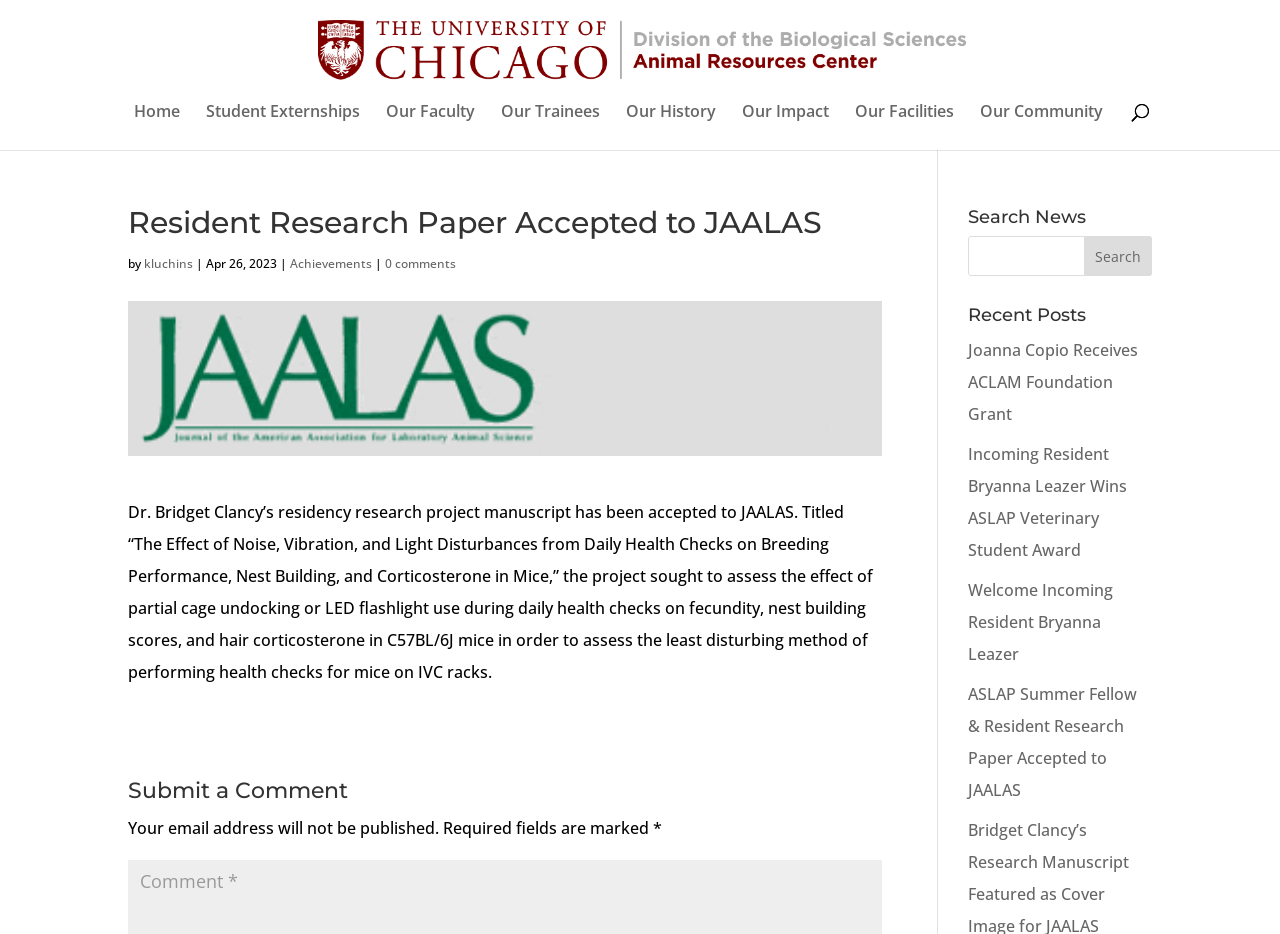Explain the webpage in detail.

The webpage is about the Laboratory Animal Medicine Training Program, with a focus on a resident's research paper being accepted to JAALAS. At the top, there is a navigation menu with links to "Home", "Student Externships", "Our Faculty", and other related pages. Below the navigation menu, there is a heading that reads "Resident Research Paper Accepted to JAALAS" followed by the author's name, "kluchins", and the date "Apr 26, 2023". 

To the right of the heading, there is a link to "Achievements" and another link to "0 comments". Below this section, there is a paragraph of text that describes the research project, which is about assessing the effect of noise, vibration, and light disturbances on breeding performance, nest building, and corticosterone in mice. The text is divided into several sections, with some parts highlighted in separate lines.

On the right side of the page, there is a search bar with a heading "Search News" and a button to submit the search query. Below the search bar, there is a section titled "Recent Posts" that lists several links to news articles, including "Joanna Copio Receives ACLAM Foundation Grant", "Incoming Resident Bryanna Leazer Wins ASLAP Veterinary Student Award", and others.

At the bottom of the page, there is a section to submit a comment, with a heading "Submit a Comment" and a text box to enter the comment. There is also a note that the email address will not be published, and a reminder that required fields are marked with an asterisk.